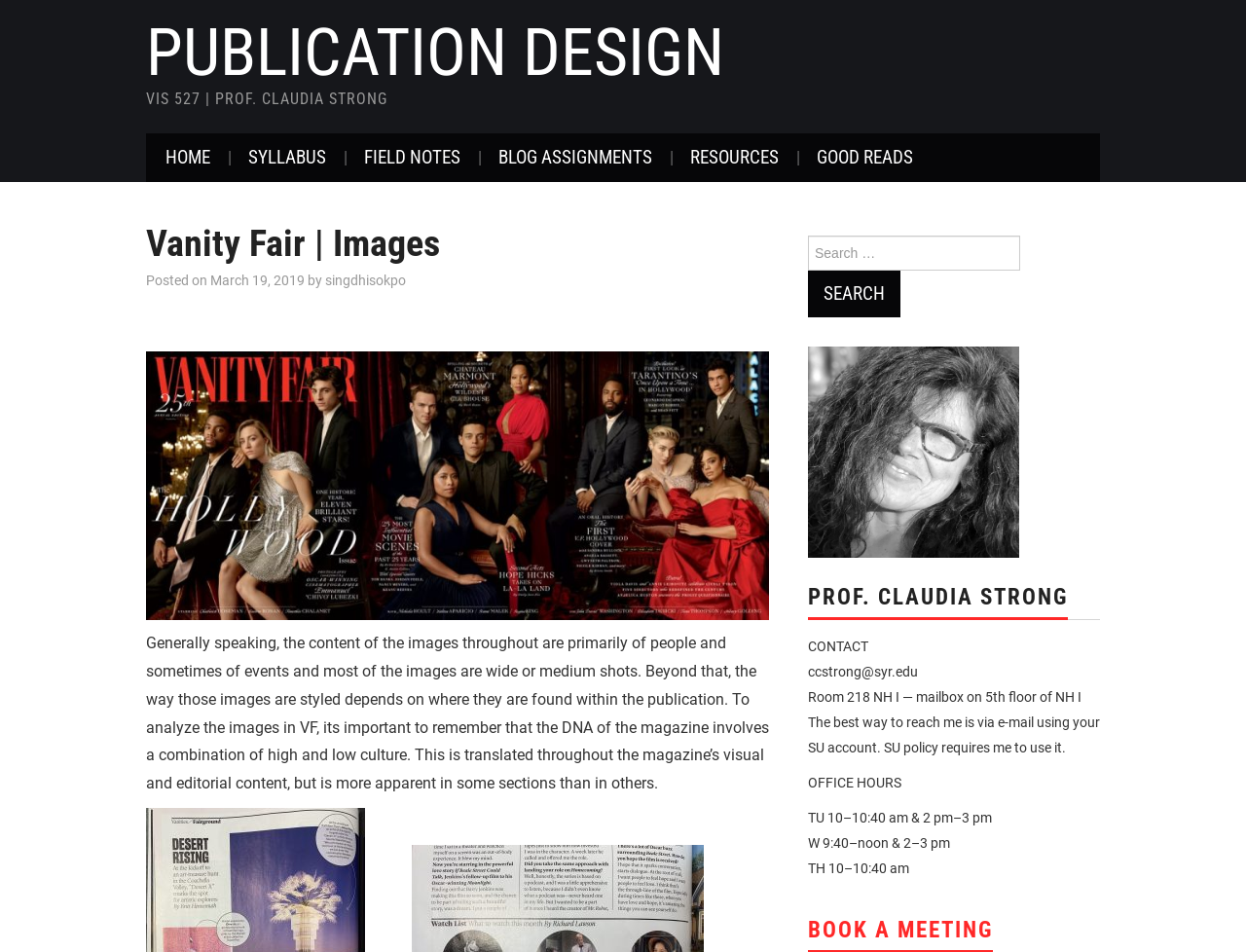Find and extract the text of the primary heading on the webpage.

Vanity Fair | Images